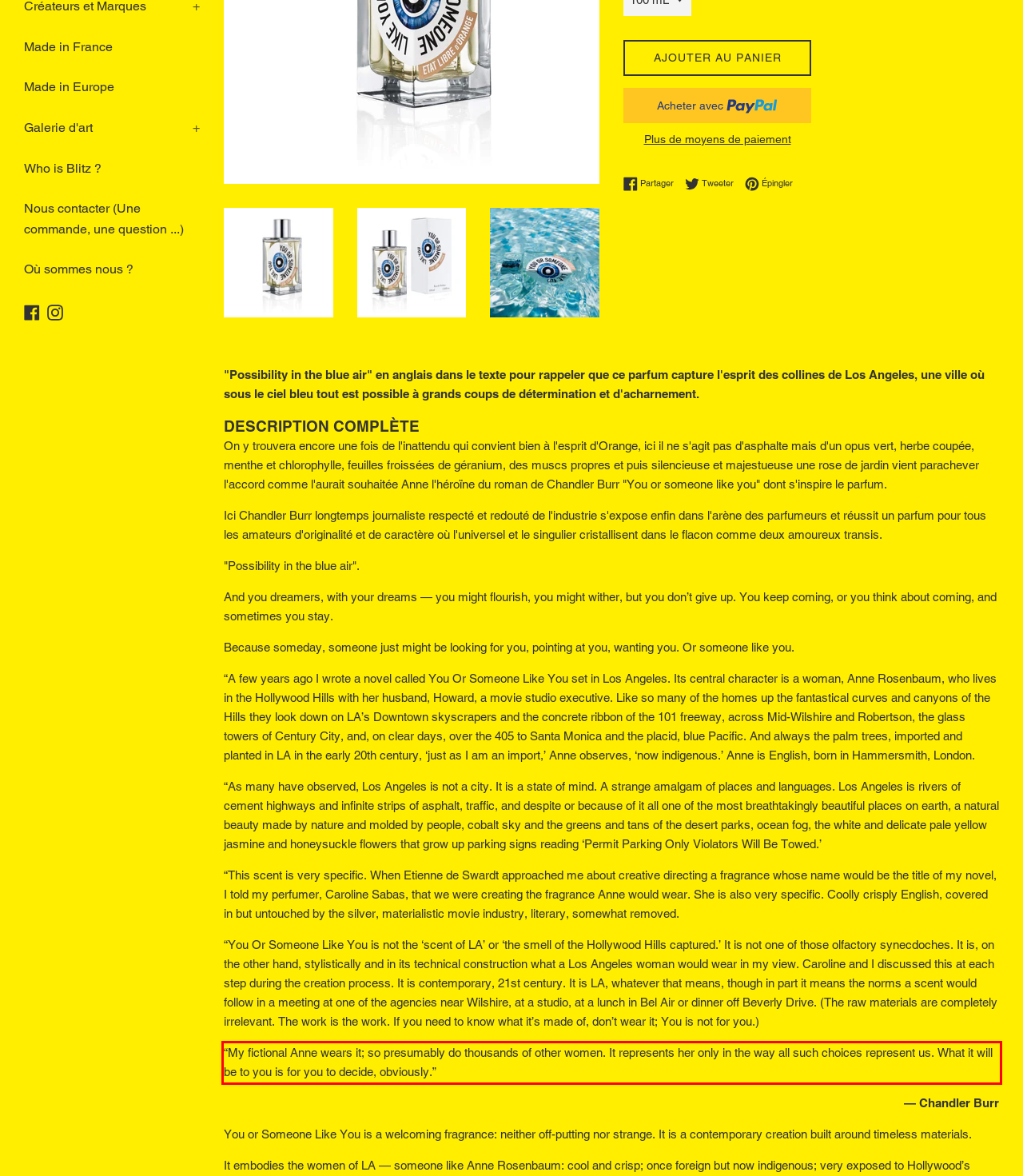You are looking at a screenshot of a webpage with a red rectangle bounding box. Use OCR to identify and extract the text content found inside this red bounding box.

“My fictional Anne wears it; so presumably do thousands of other women. It represents her only in the way all such choices represent us. What it will be to you is for you to decide, obviously.”